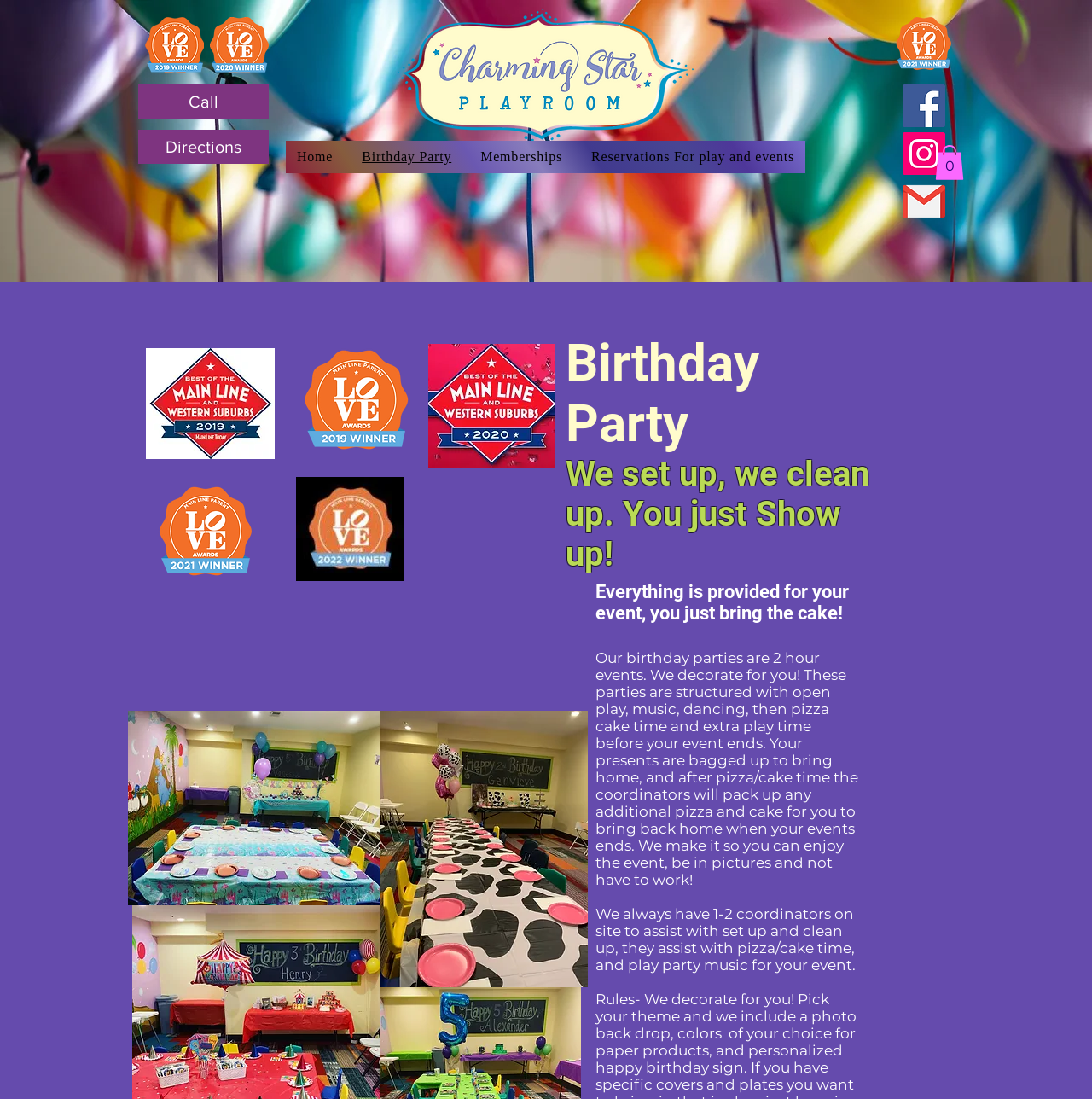Use a single word or phrase to answer the question: What is provided for the event?

Everything